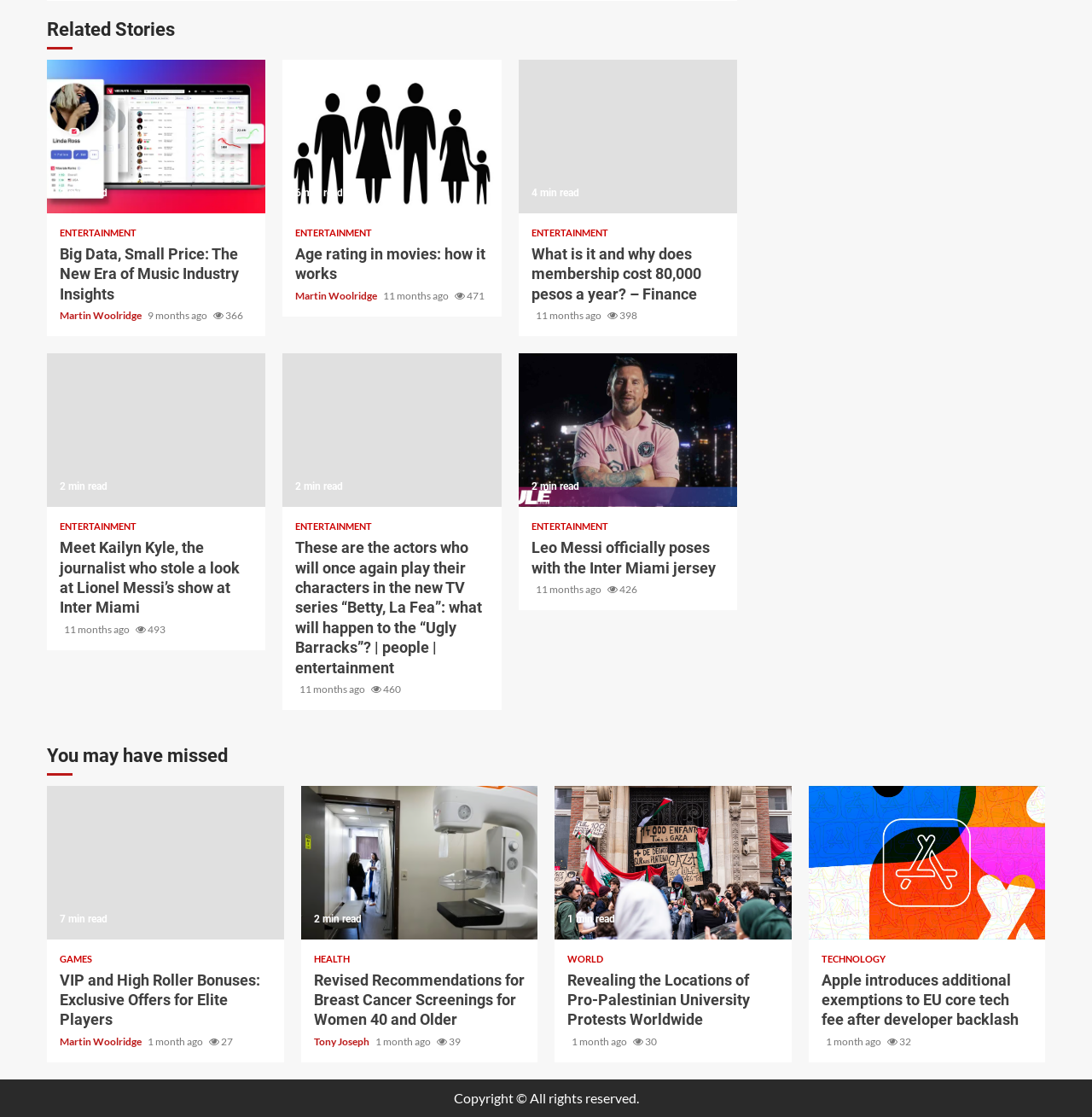Find the bounding box coordinates of the element you need to click on to perform this action: 'View the story 'Meet Kailyn Kyle, the journalist who stole a look at Lionel Messi’s show at Inter Miami''. The coordinates should be represented by four float values between 0 and 1, in the format [left, top, right, bottom].

[0.055, 0.481, 0.231, 0.553]